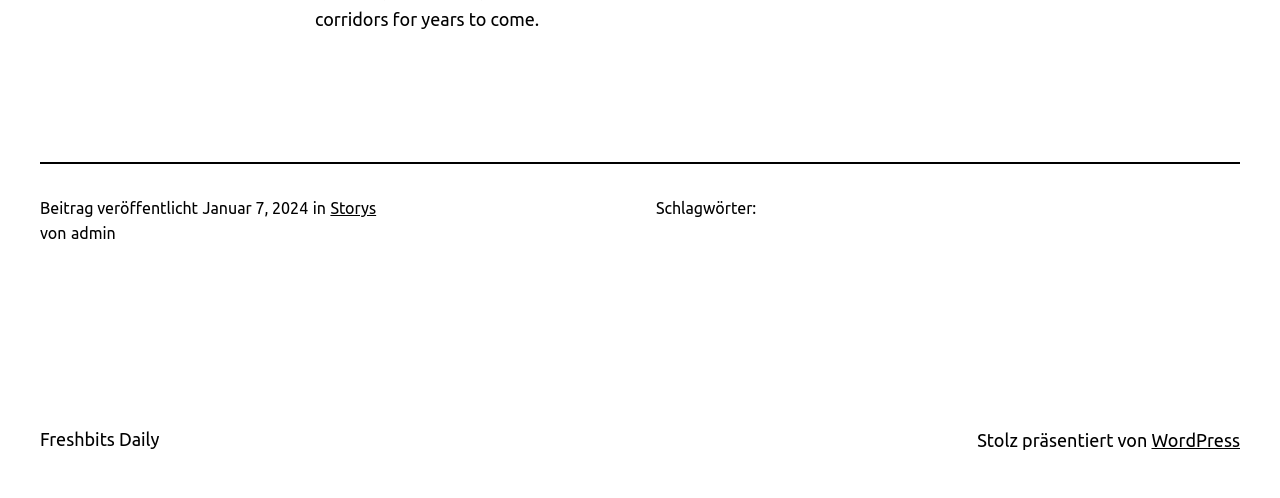Please analyze the image and give a detailed answer to the question:
What is the name of the website?

I found the website name by looking at the link element with the text 'Freshbits Daily' which is a child of the contentinfo element.